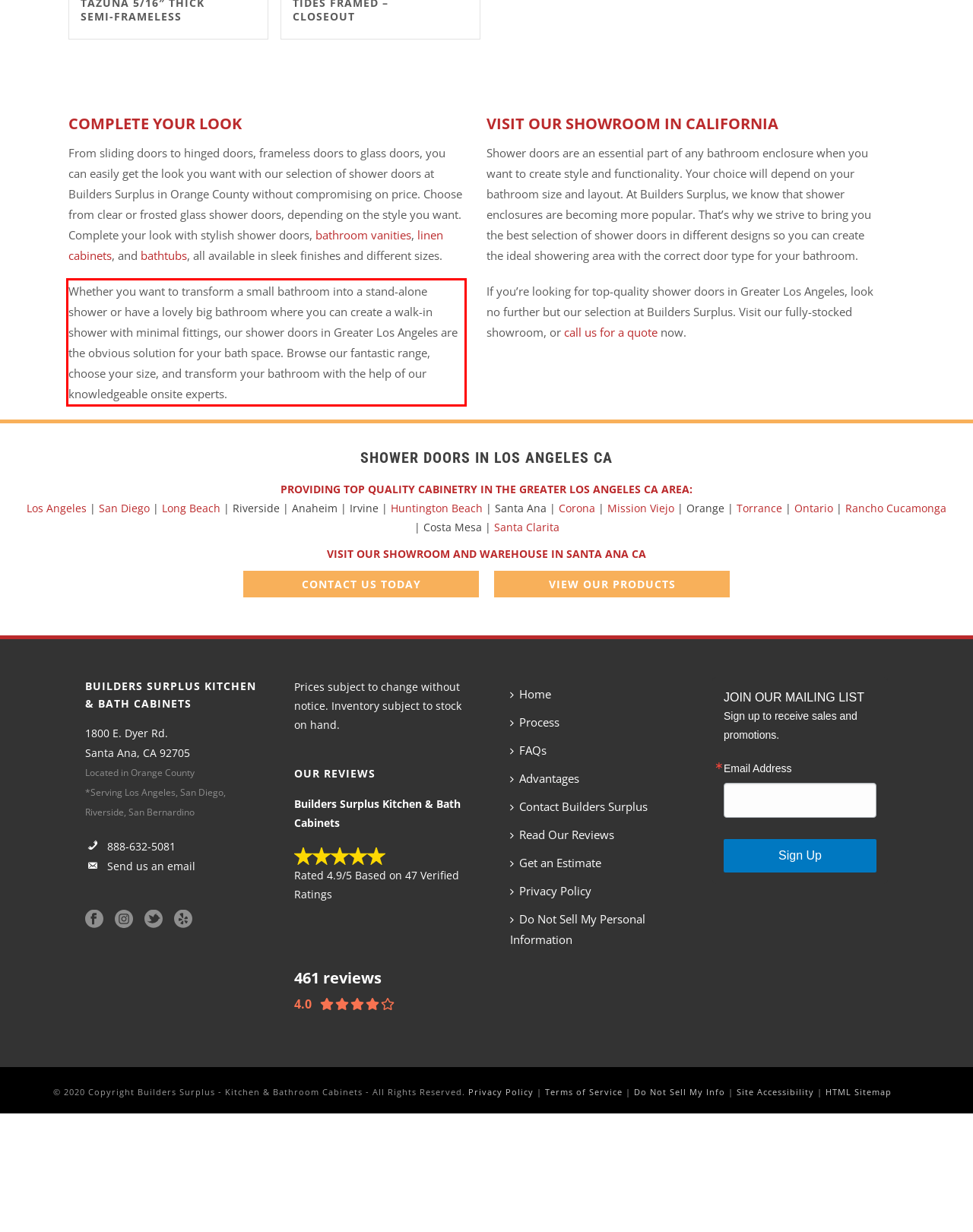You are provided with a screenshot of a webpage containing a red bounding box. Please extract the text enclosed by this red bounding box.

Whether you want to transform a small bathroom into a stand-alone shower or have a lovely big bathroom where you can create a walk-in shower with minimal fittings, our shower doors in Greater Los Angeles are the obvious solution for your bath space. Browse our fantastic range, choose your size, and transform your bathroom with the help of our knowledgeable onsite experts.